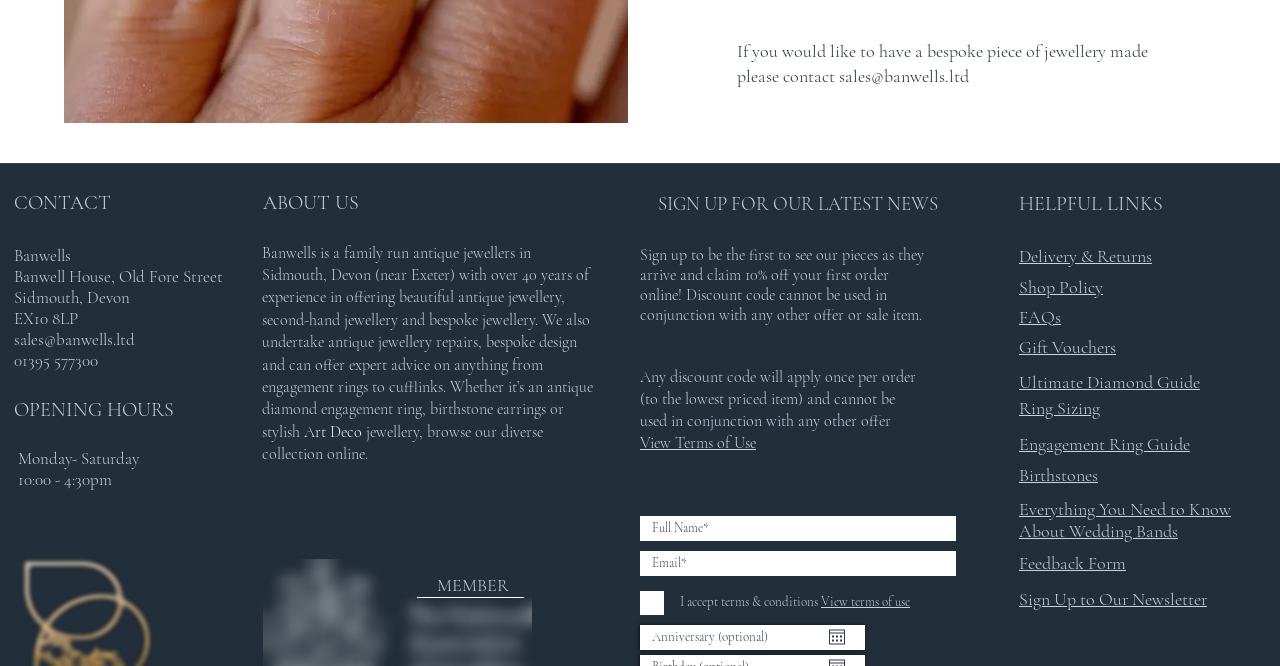Answer the question briefly using a single word or phrase: 
What is the contact email of Banwells?

sales@banwells.ltd